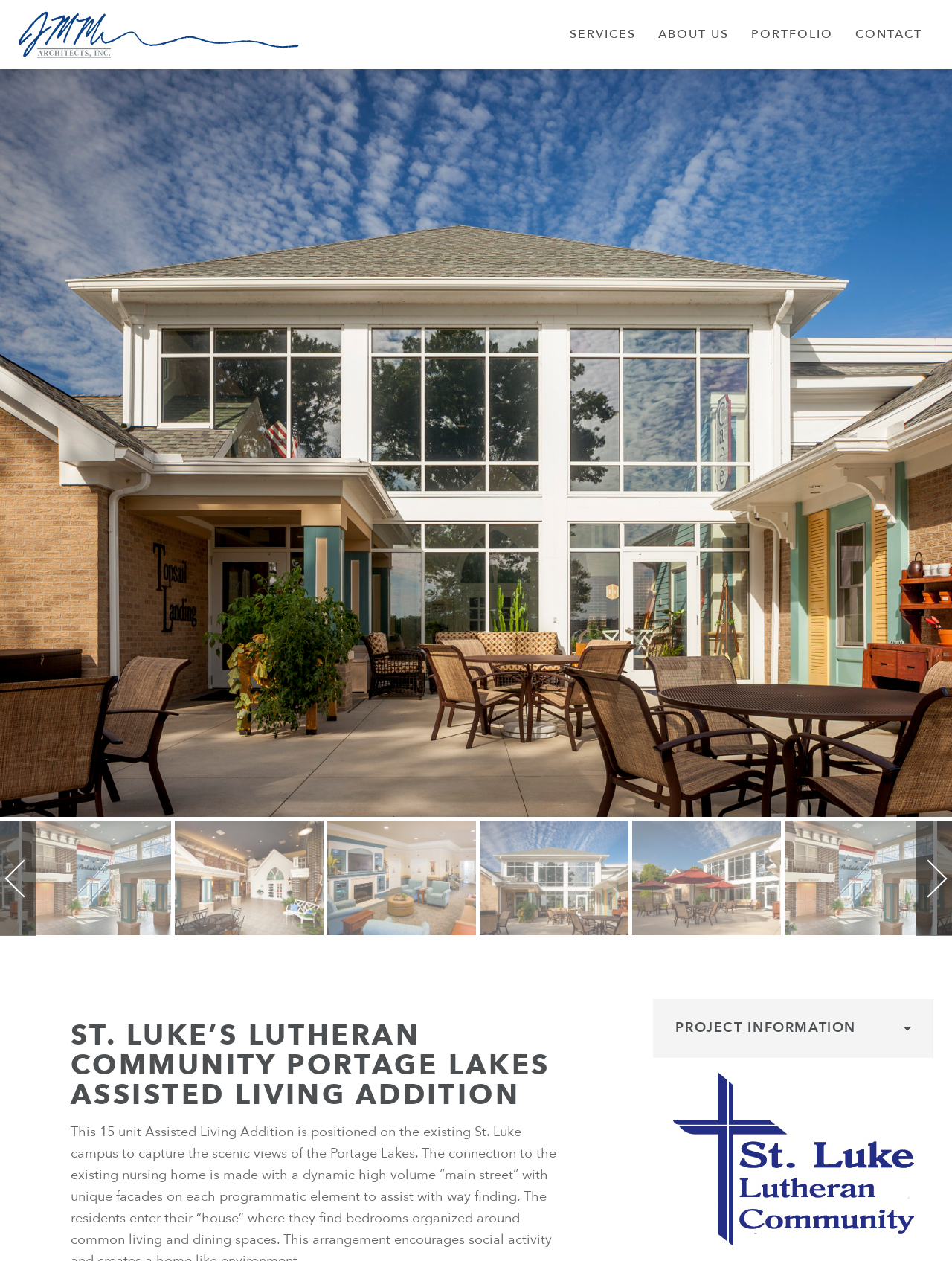How many navigation links are at the top?
Based on the image, give a concise answer in the form of a single word or short phrase.

4